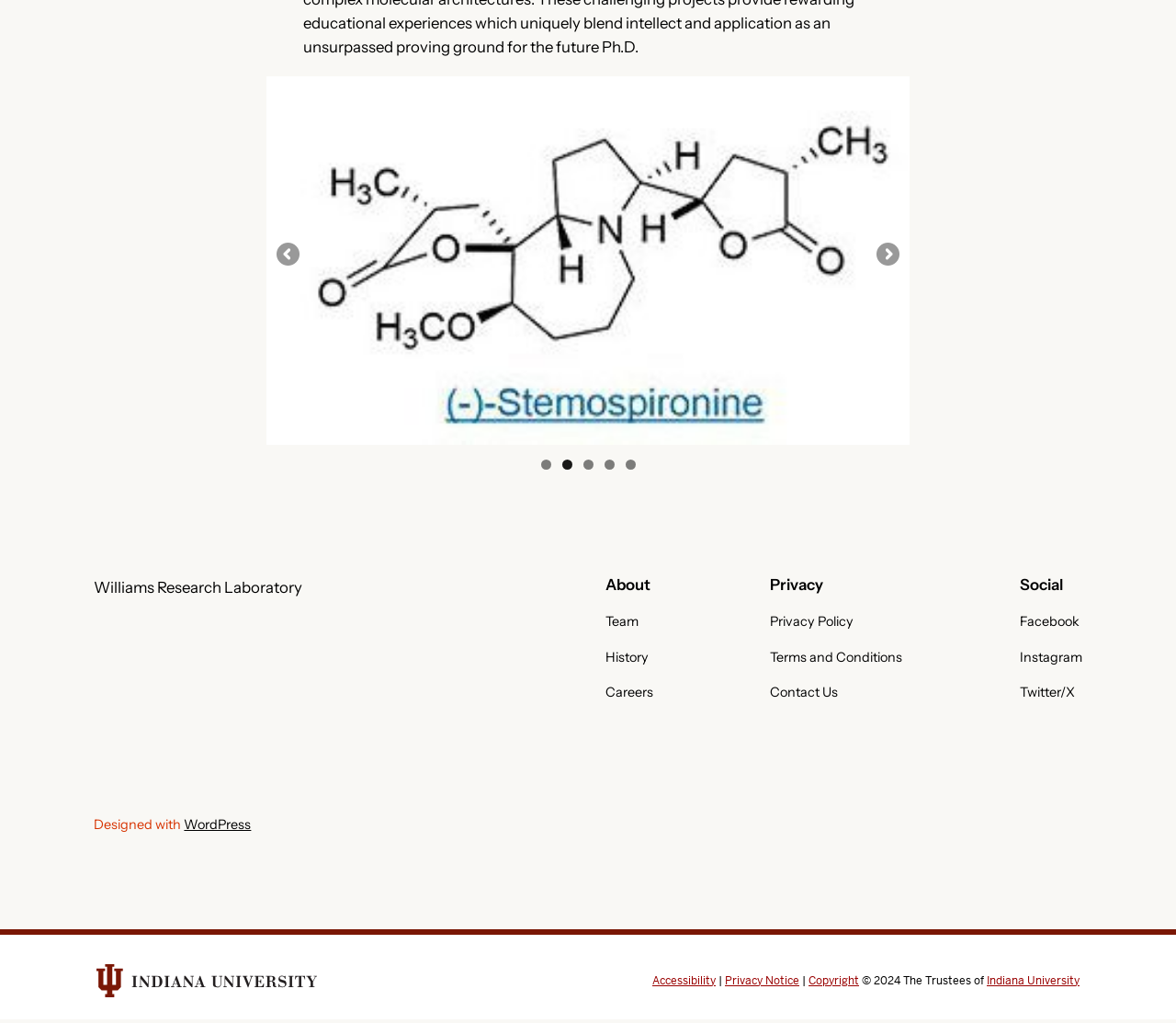Bounding box coordinates are specified in the format (top-left x, top-left y, bottom-right x, bottom-right y). All values are floating point numbers bounded between 0 and 1. Please provide the bounding box coordinate of the region this sentence describes: Terms and Conditions

[0.655, 0.632, 0.767, 0.652]